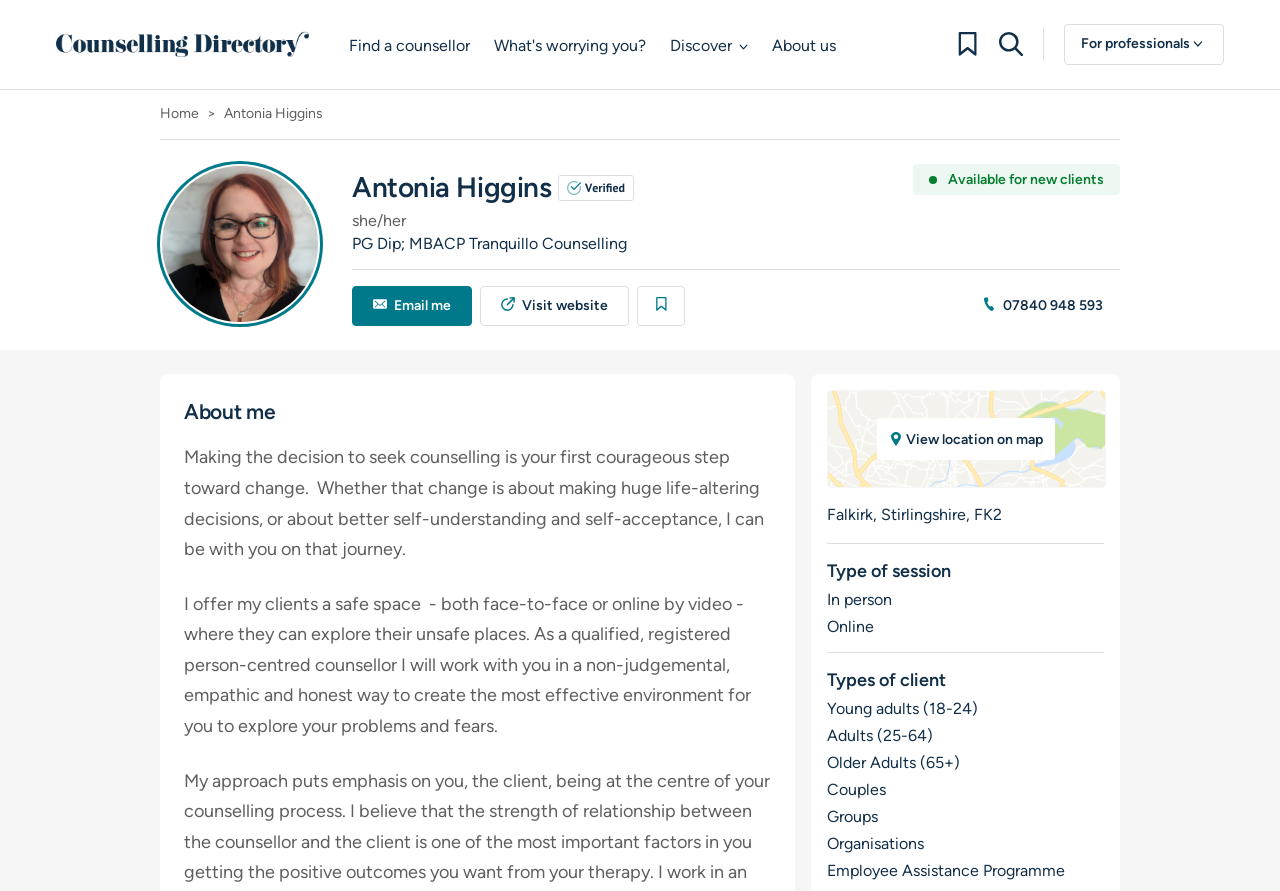Specify the bounding box coordinates for the region that must be clicked to perform the given instruction: "Click on the 'Email me' link".

[0.275, 0.321, 0.369, 0.366]